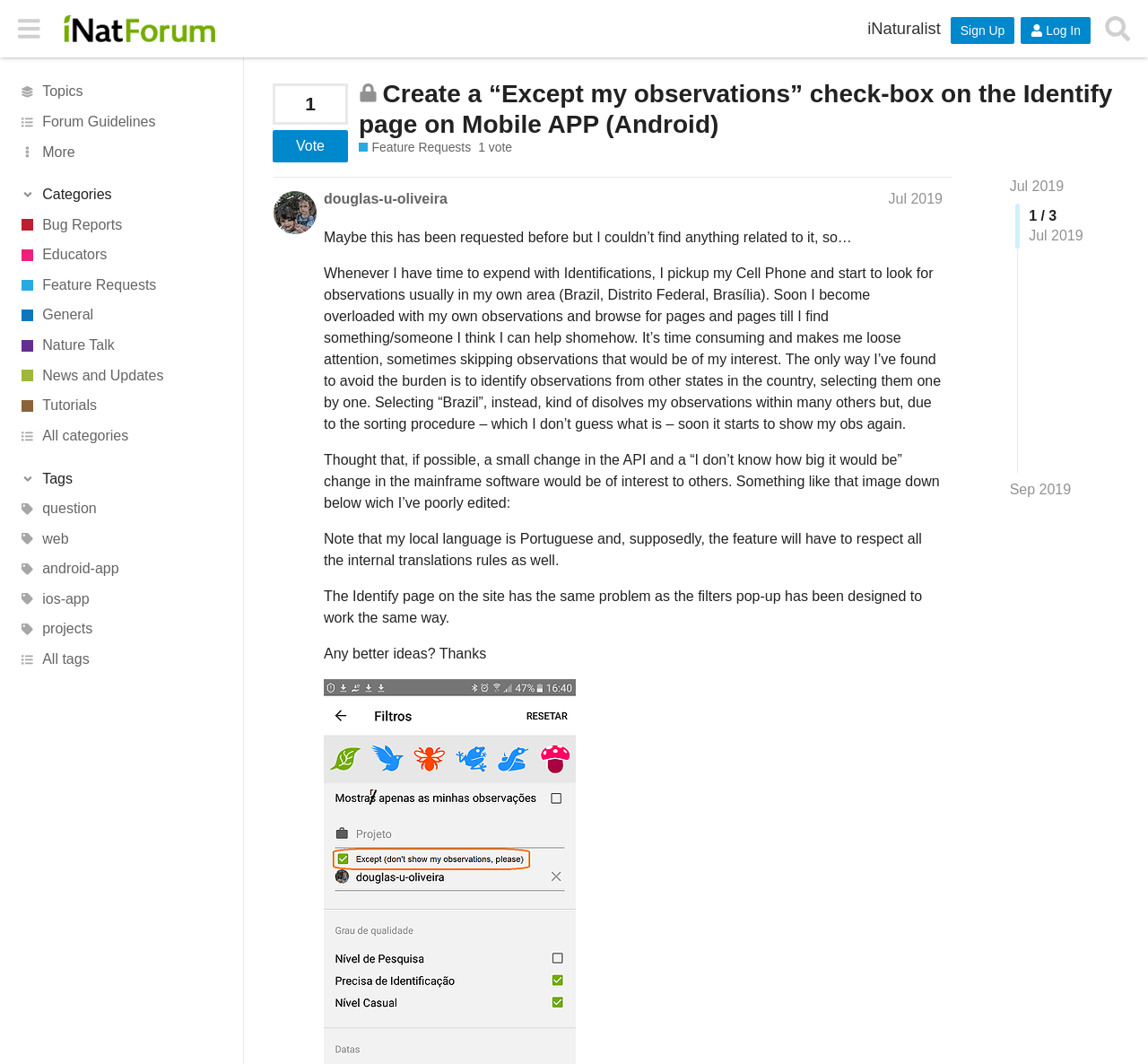Locate the bounding box coordinates of the element's region that should be clicked to carry out the following instruction: "Search for topics". The coordinates need to be four float numbers between 0 and 1, i.e., [left, top, right, bottom].

[0.956, 0.008, 0.992, 0.046]